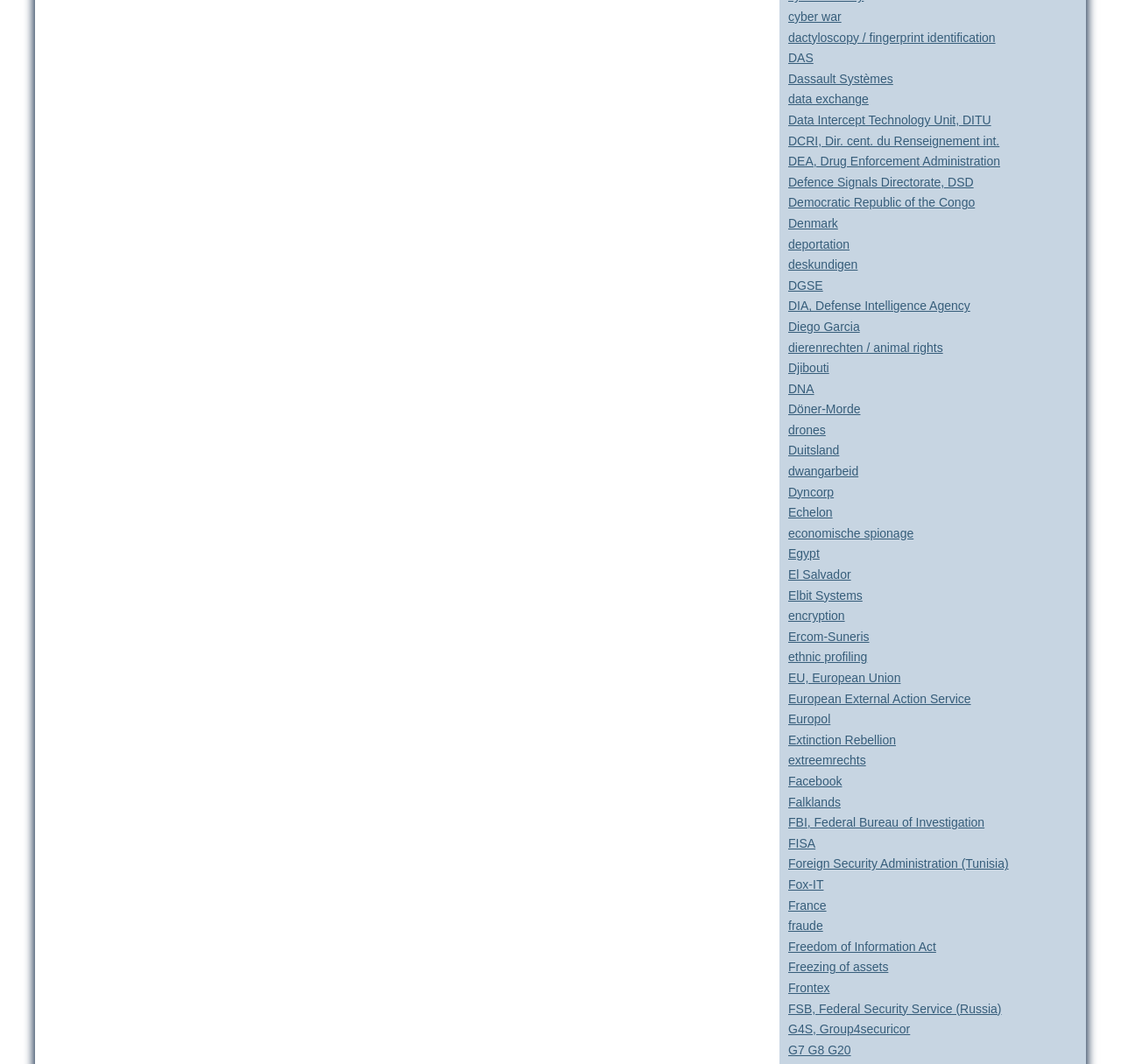Locate the UI element described by EU, European Union and provide its bounding box coordinates. Use the format (top-left x, top-left y, bottom-right x, bottom-right y) with all values as floating point numbers between 0 and 1.

[0.703, 0.63, 0.803, 0.644]